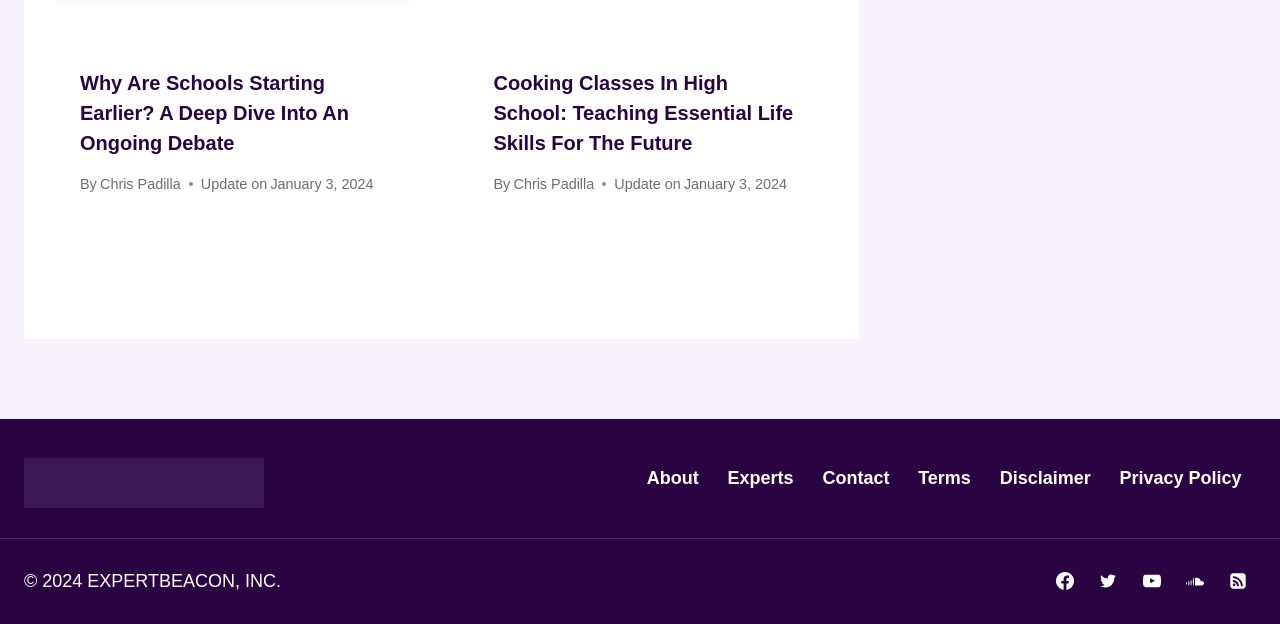Bounding box coordinates should be provided in the format (top-left x, top-left y, bottom-right x, bottom-right y) with all values between 0 and 1. Identify the bounding box for this UI element: Privacy Policy

[0.863, 0.742, 0.981, 0.791]